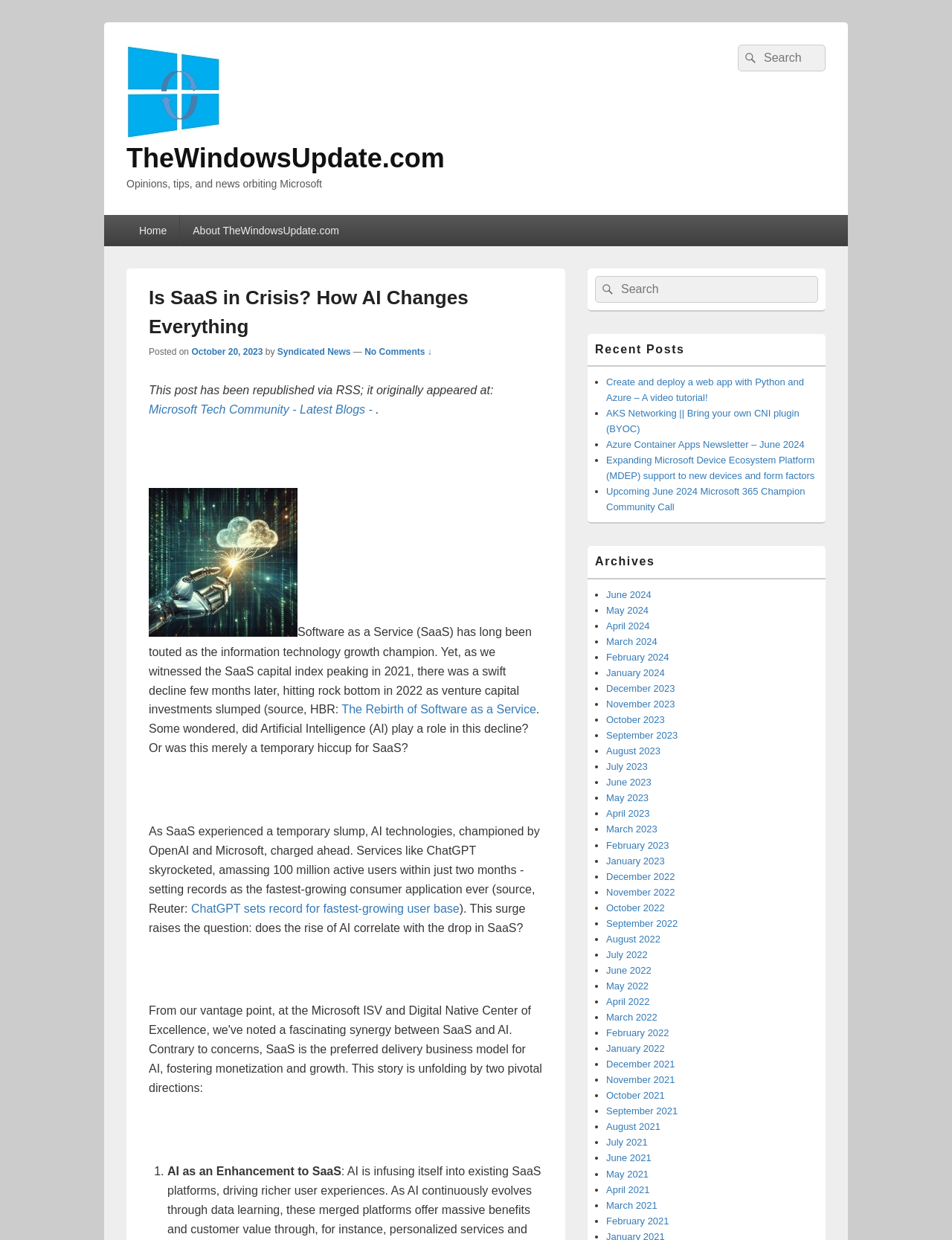Describe the webpage in detail, including text, images, and layout.

The webpage is an article titled "Is SaaS in Crisis? How AI Changes Everything" on TheWindowsUpdate.com. At the top, there is a logo and a navigation menu with links to "Home" and "About TheWindowsUpdate.com". Below the navigation menu, there is a search bar with a search button. 

The main content of the article is divided into sections. The first section has a heading "Is SaaS in Crisis? How AI Changes Everything" followed by a brief introduction to the topic. The introduction discusses the decline of Software as a Service (SaaS) and its potential correlation with the rise of Artificial Intelligence (AI). 

The article then presents several paragraphs of text, discussing the growth of AI technologies, such as ChatGPT, and their impact on SaaS. The text is interspersed with links to external sources, including news articles and blog posts. 

On the right side of the page, there is a sidebar with several sections, including "Recent Posts", "Archives", and a search bar. The "Recent Posts" section lists several links to recent articles on the website, while the "Archives" section lists links to articles from previous months, dating back to June 2023.